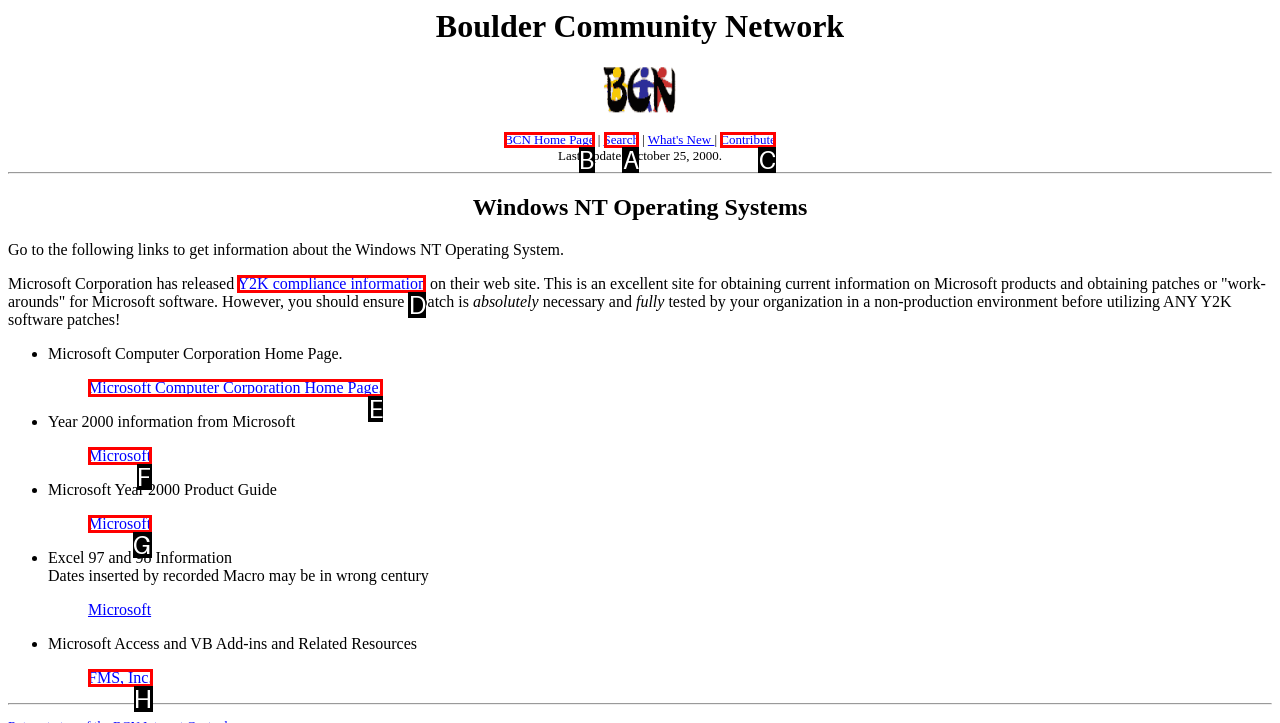Choose the UI element you need to click to carry out the task: Search.
Respond with the corresponding option's letter.

A